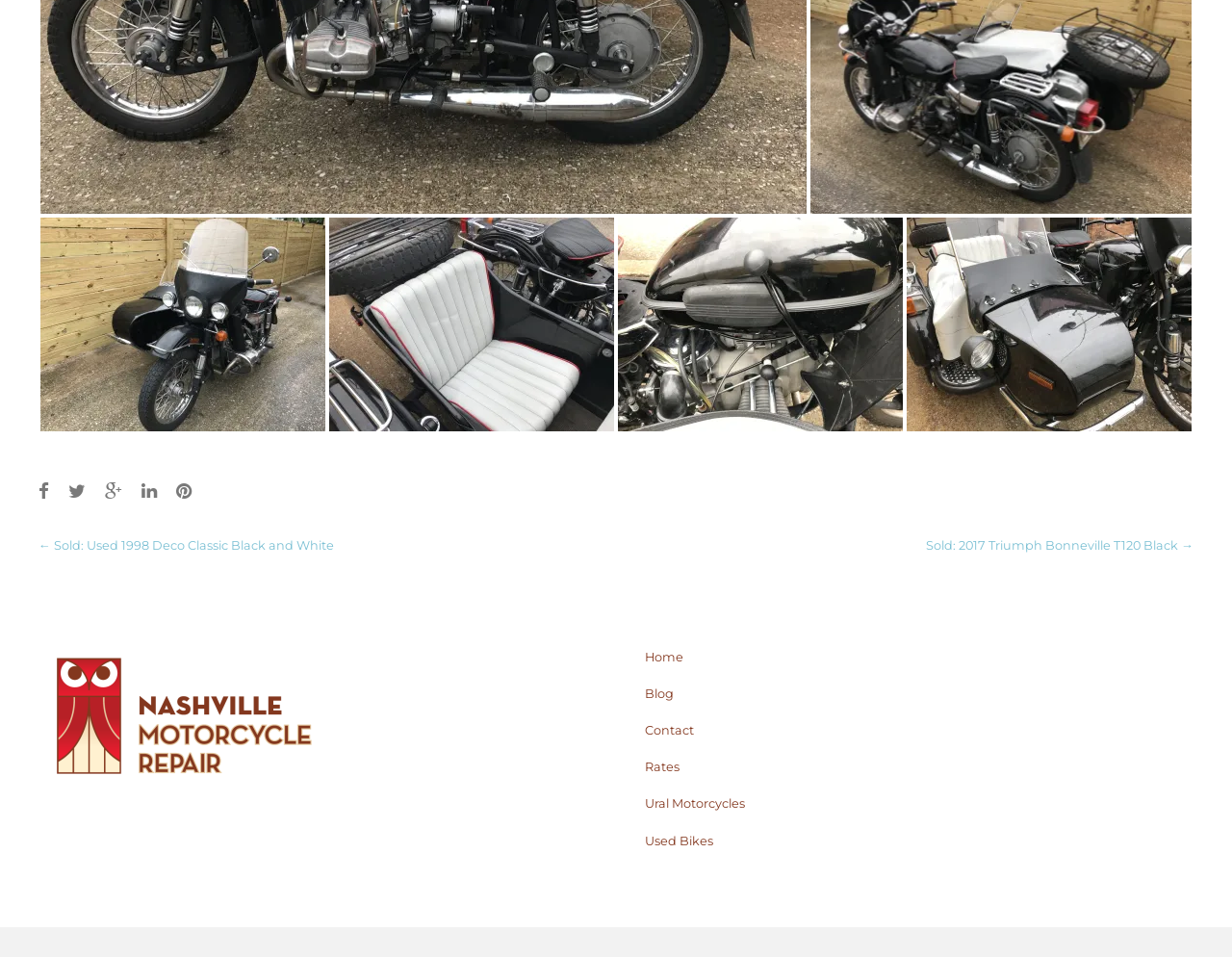What is the theme of the images on the webpage?
Refer to the image and give a detailed answer to the query.

The images on the webpage are of different motorcycles, with timestamps in their captions, suggesting that they might be related to motorcycle sales or reviews.